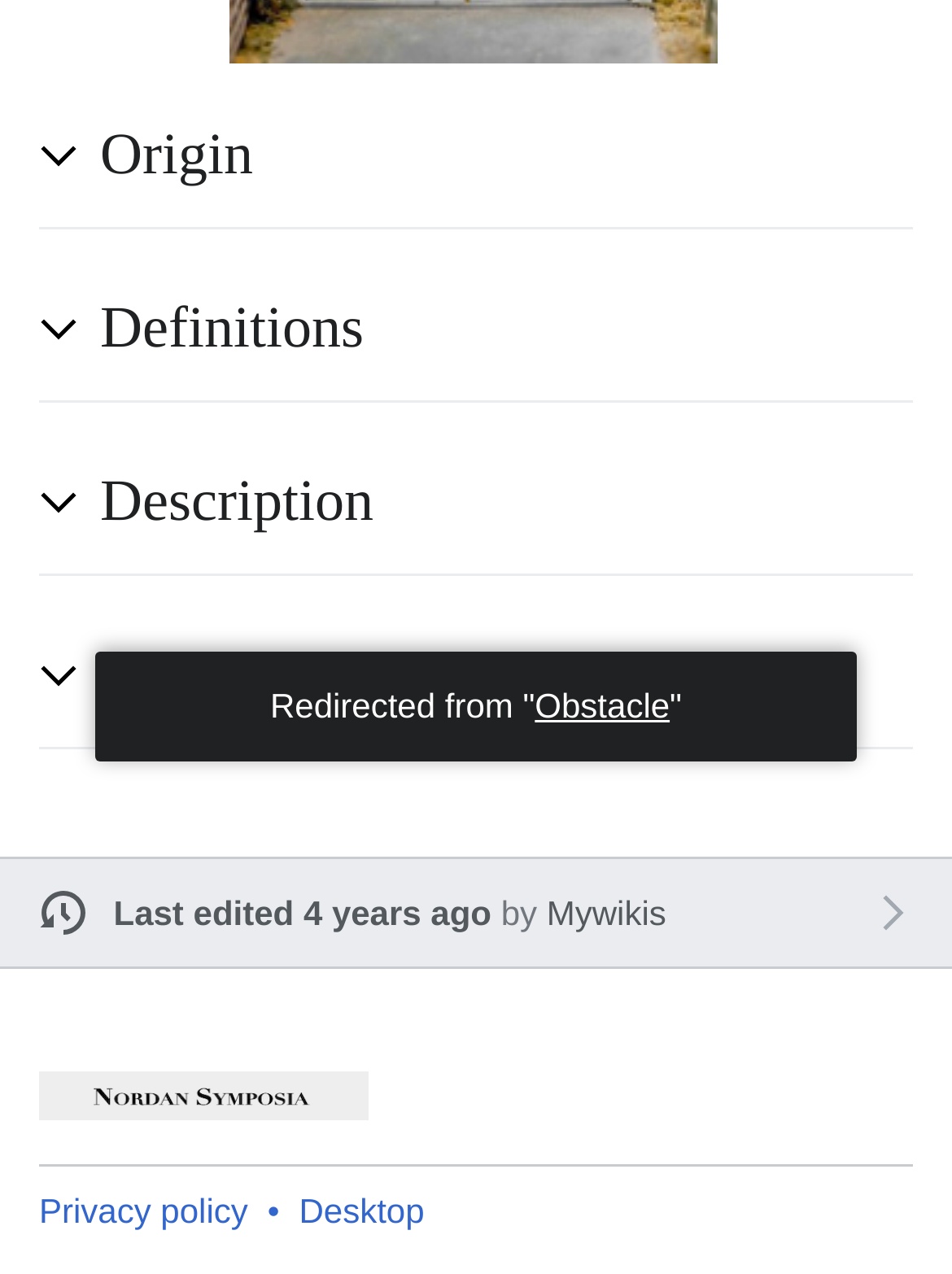Given the webpage screenshot and the description, determine the bounding box coordinates (top-left x, top-left y, bottom-right x, bottom-right y) that define the location of the UI element matching this description: Origin

[0.105, 0.091, 0.959, 0.156]